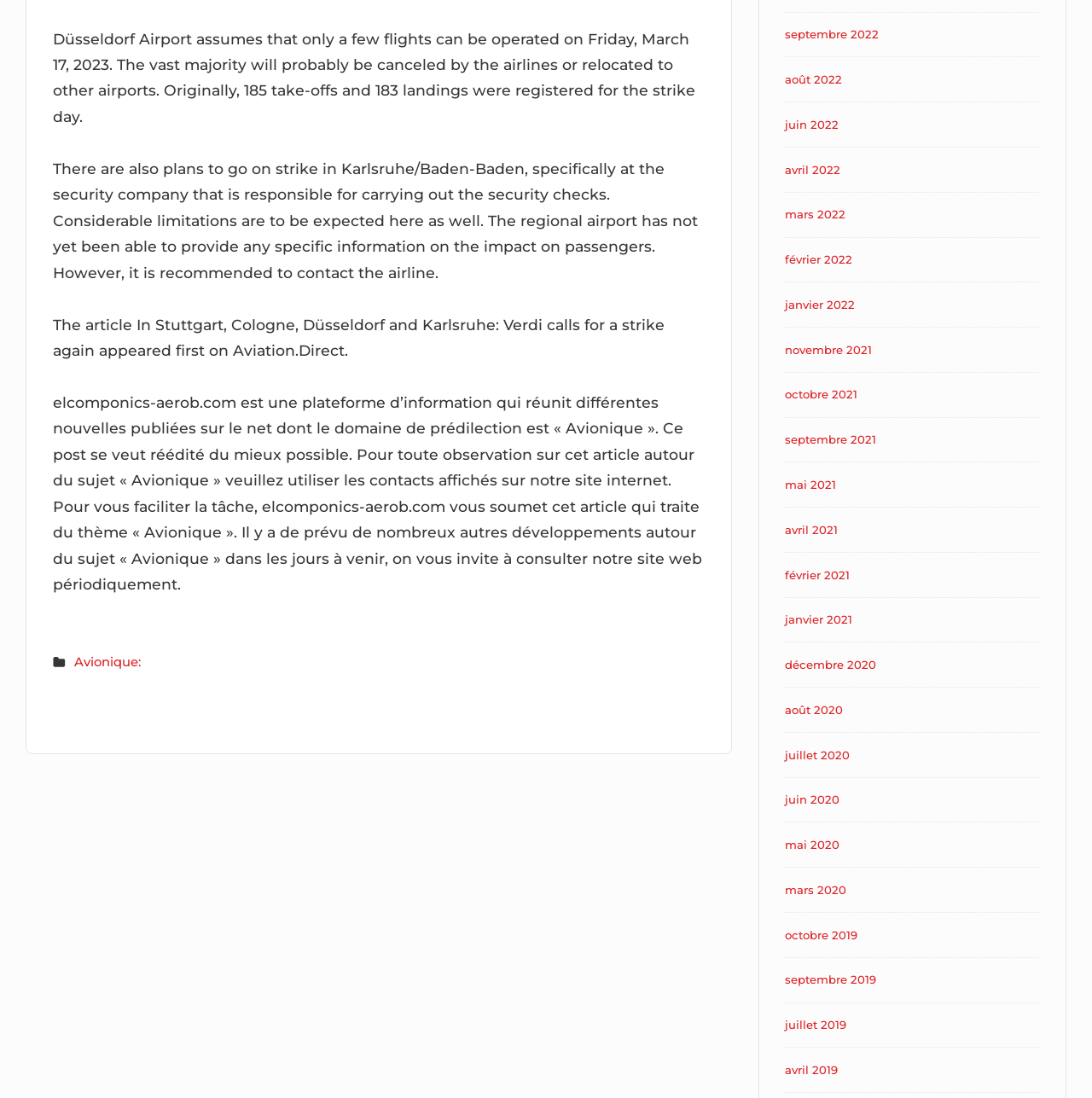Calculate the bounding box coordinates for the UI element based on the following description: "mai 2021". Ensure the coordinates are four float numbers between 0 and 1, i.e., [left, top, right, bottom].

[0.719, 0.435, 0.766, 0.448]